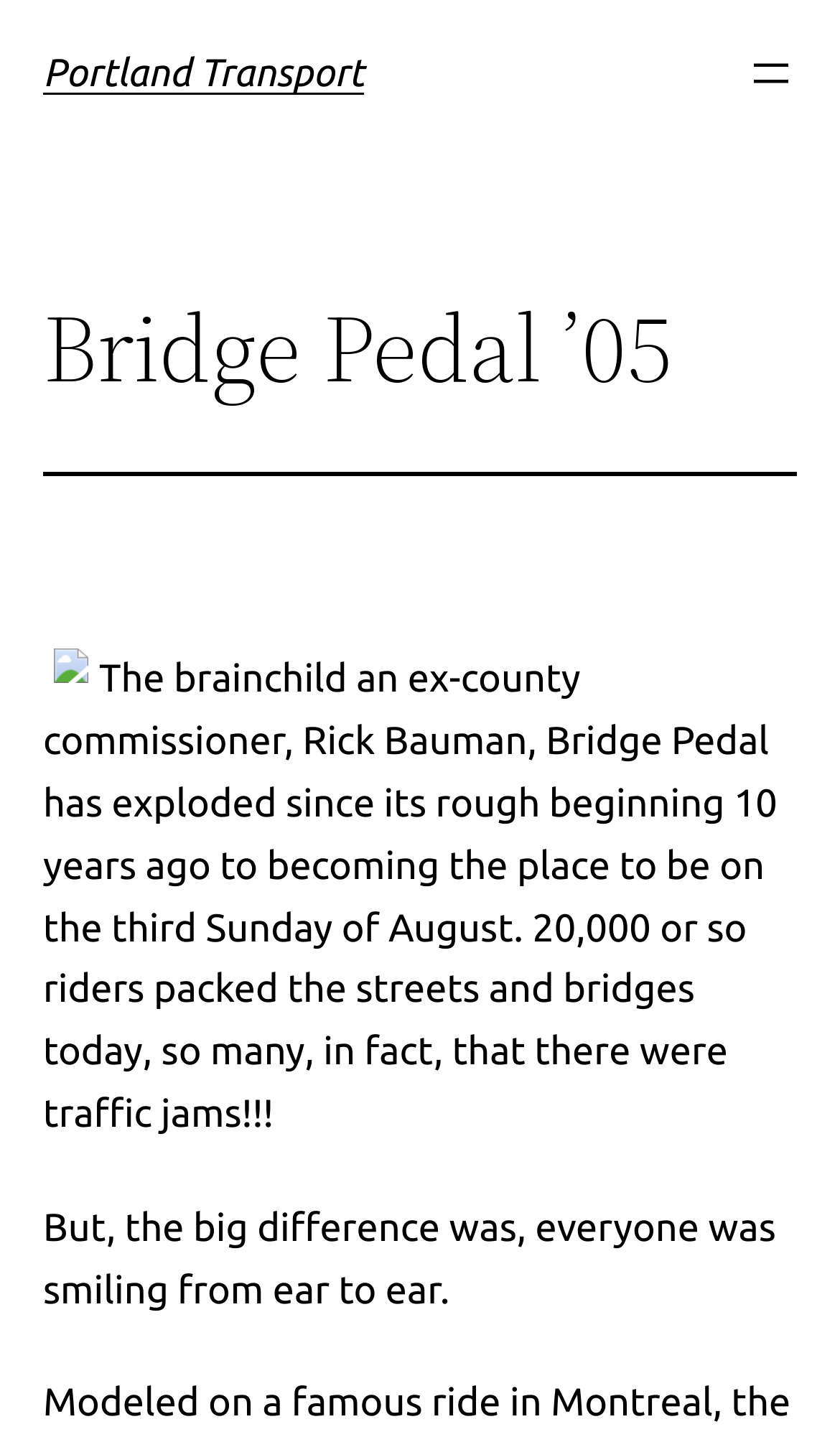What is the purpose of the image on the webpage?
Use the screenshot to answer the question with a single word or phrase.

Decoration or illustration